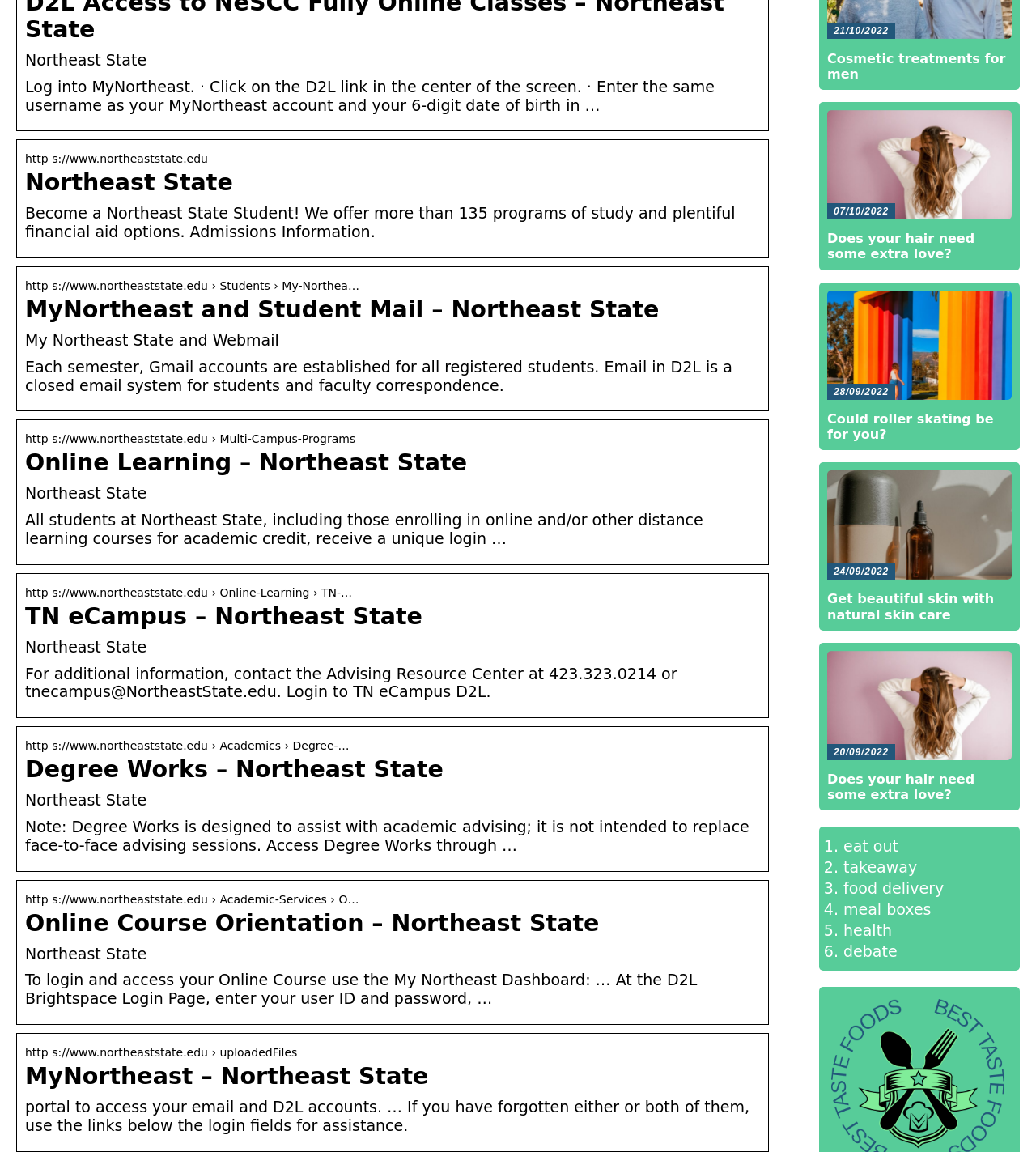Using the provided element description: "Takeaway", identify the bounding box coordinates. The coordinates should be four floats between 0 and 1 in the order [left, top, right, bottom].

[0.814, 0.745, 0.885, 0.761]